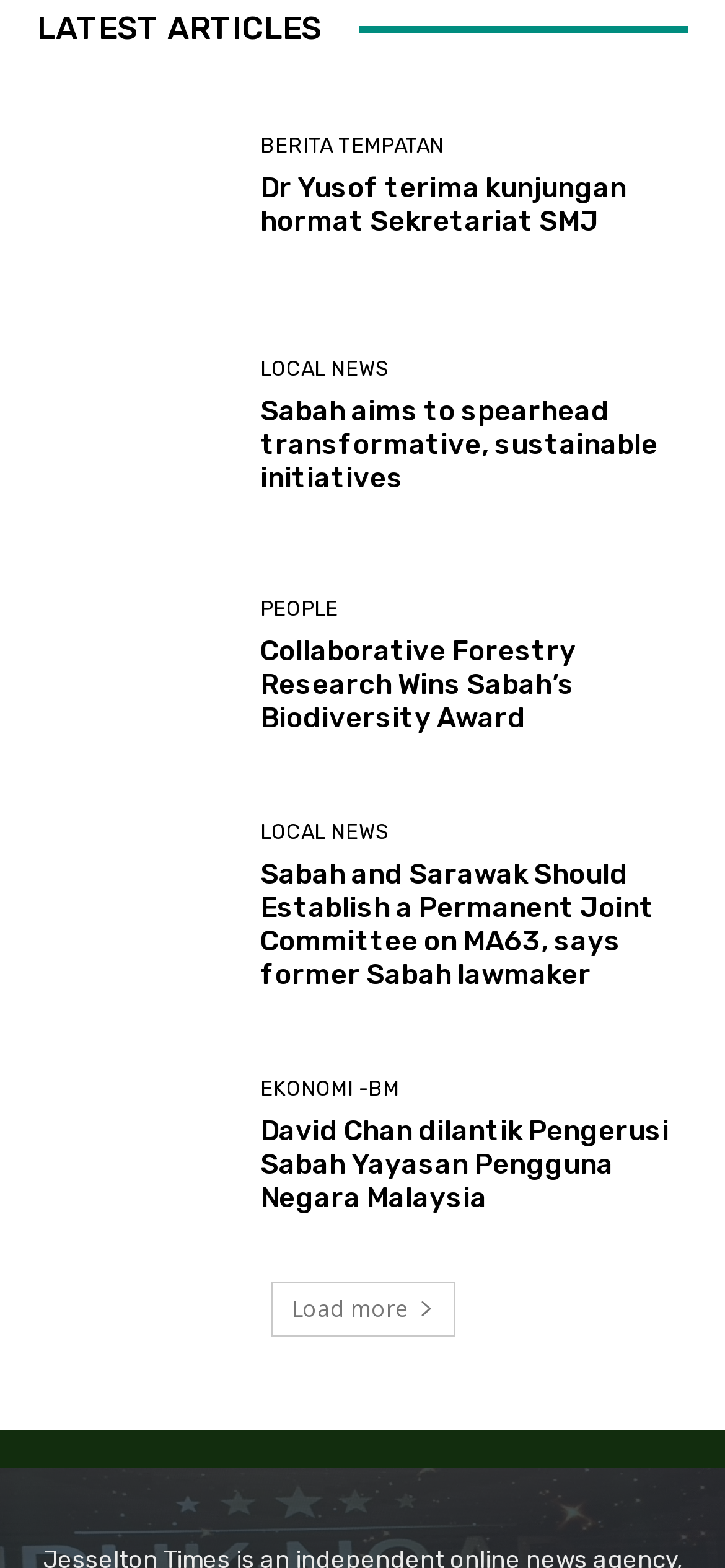How many categories of articles are listed on this page?
Please provide a single word or phrase as your answer based on the screenshot.

3